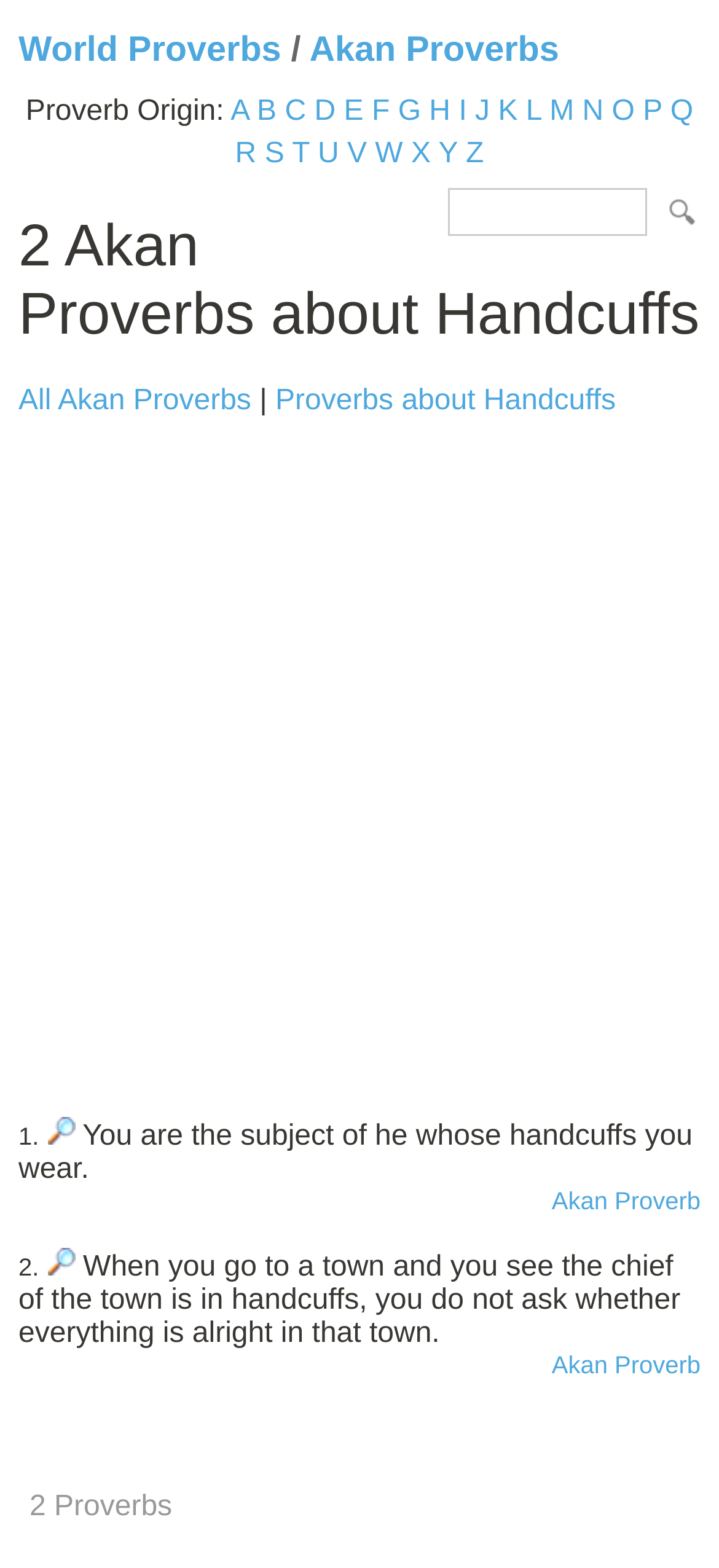How many Akan proverbs are about handcuffs?
Give a single word or phrase as your answer by examining the image.

2